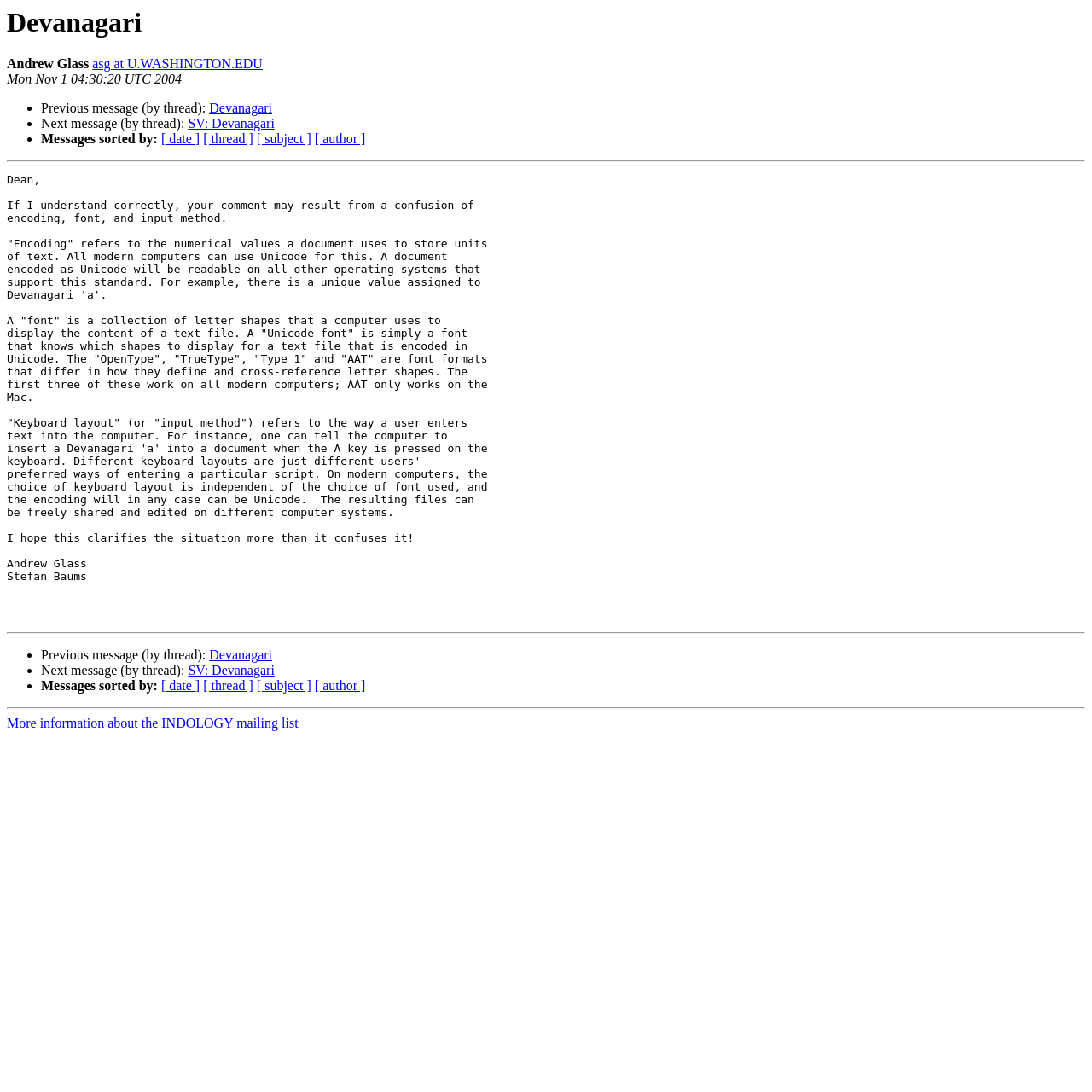Highlight the bounding box coordinates of the element you need to click to perform the following instruction: "View previous message."

[0.038, 0.093, 0.192, 0.106]